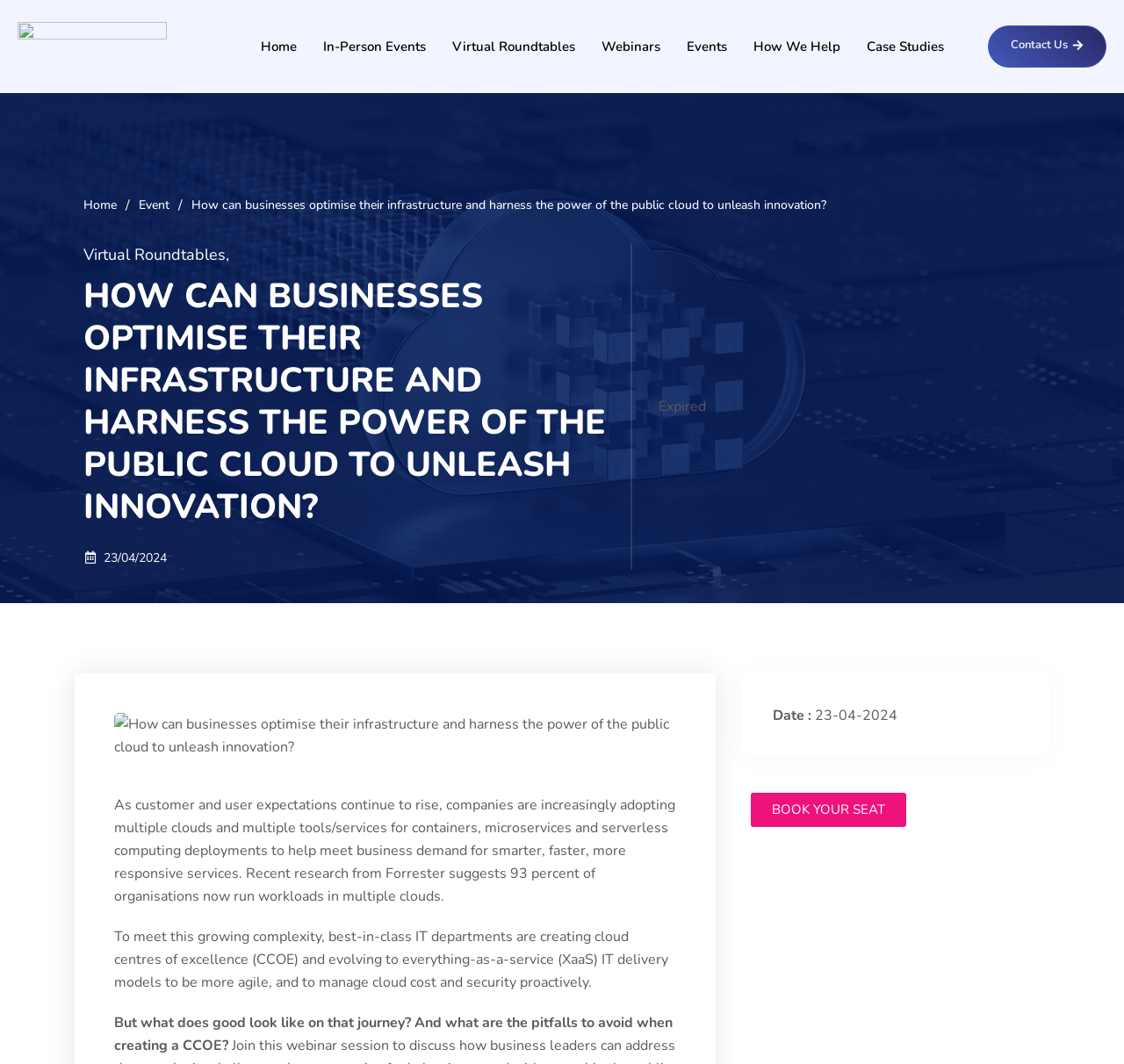Find the UI element described as: "How We Help" and predict its bounding box coordinates. Ensure the coordinates are four float numbers between 0 and 1, [left, top, right, bottom].

[0.659, 0.023, 0.759, 0.064]